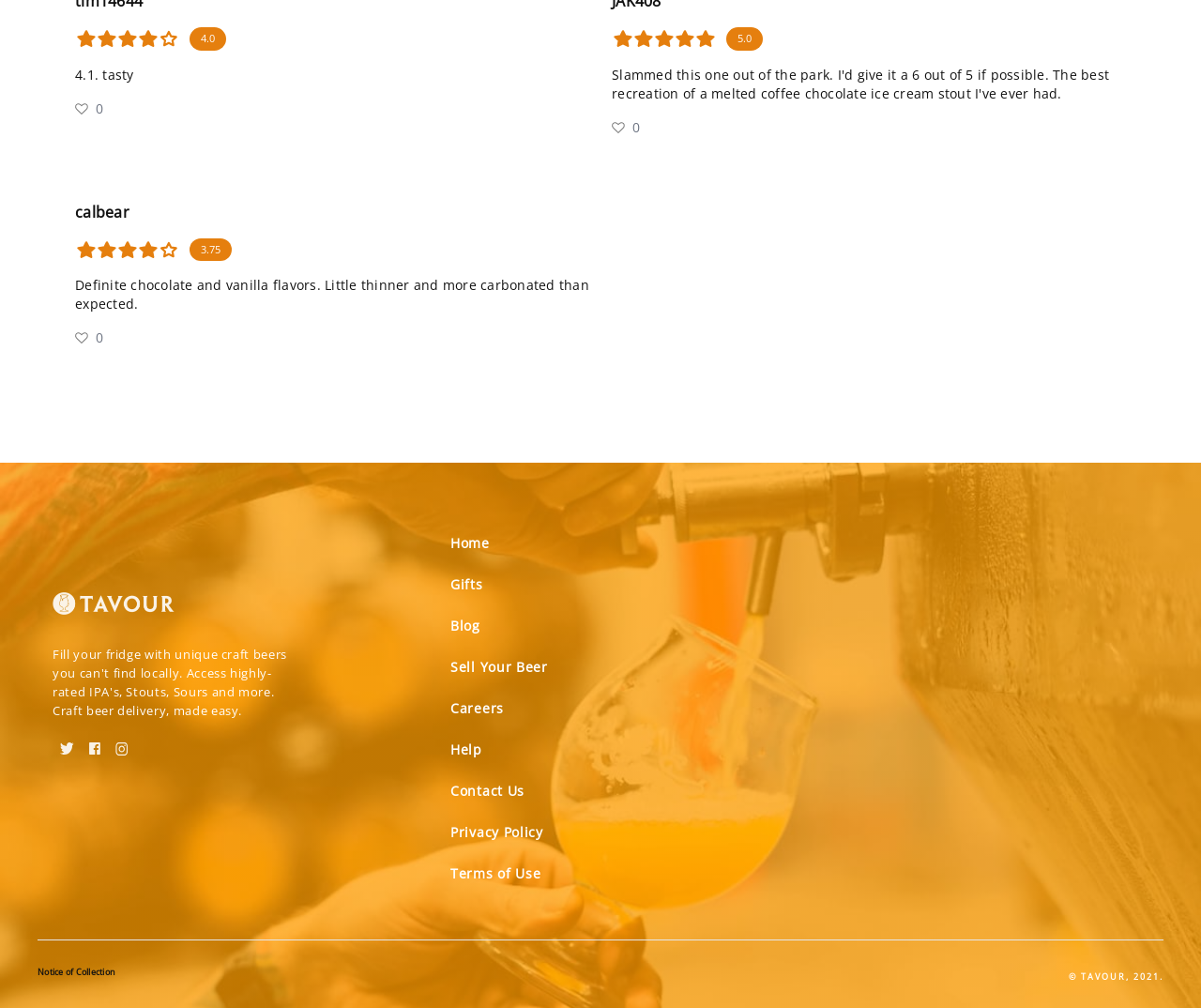Please determine the bounding box coordinates of the element to click on in order to accomplish the following task: "go to Home". Ensure the coordinates are four float numbers ranging from 0 to 1, i.e., [left, top, right, bottom].

[0.366, 0.519, 0.417, 0.56]